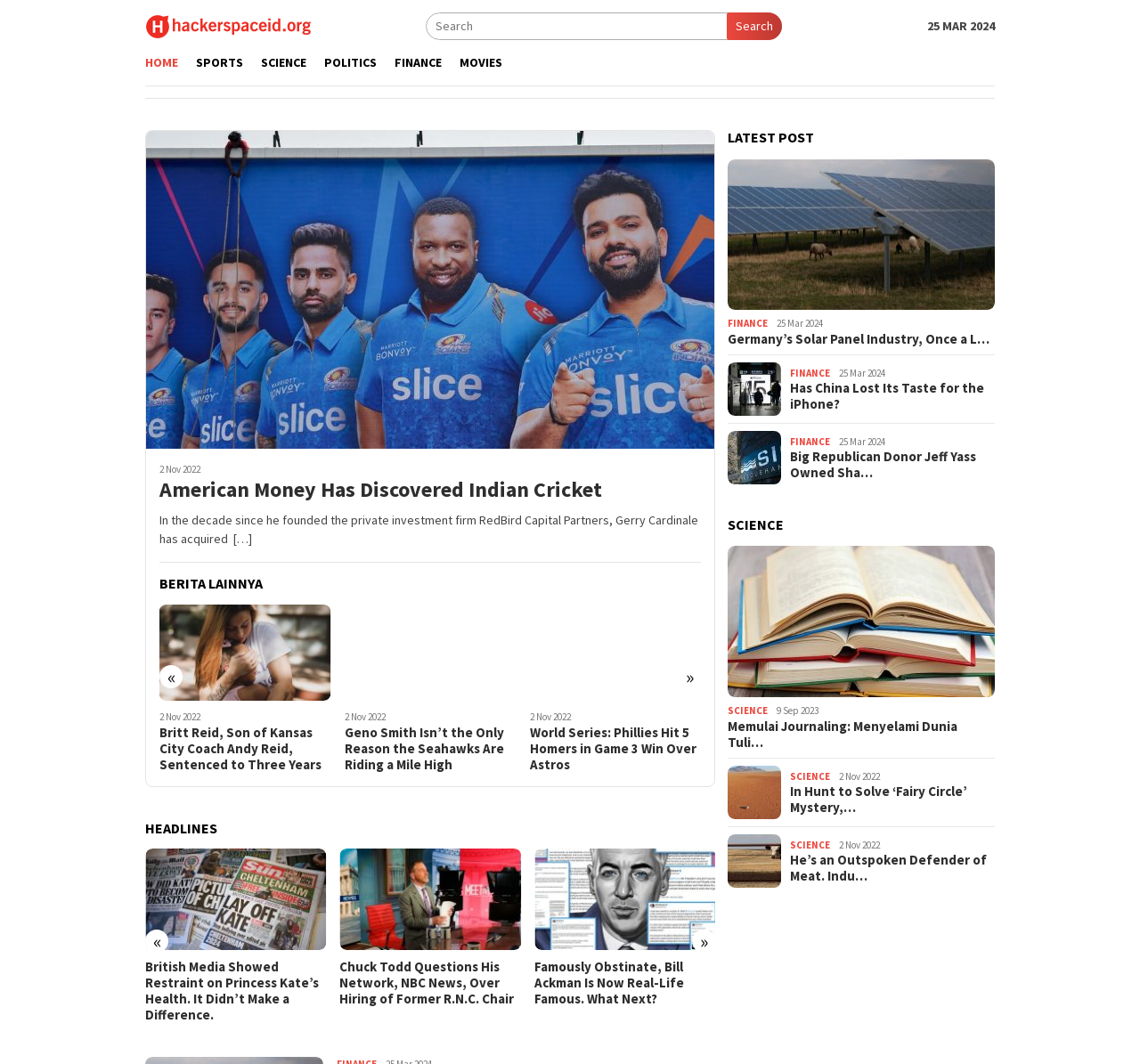Show me the bounding box coordinates of the clickable region to achieve the task as per the instruction: "Click the 'FINANCE' link".

[0.338, 0.038, 0.395, 0.08]